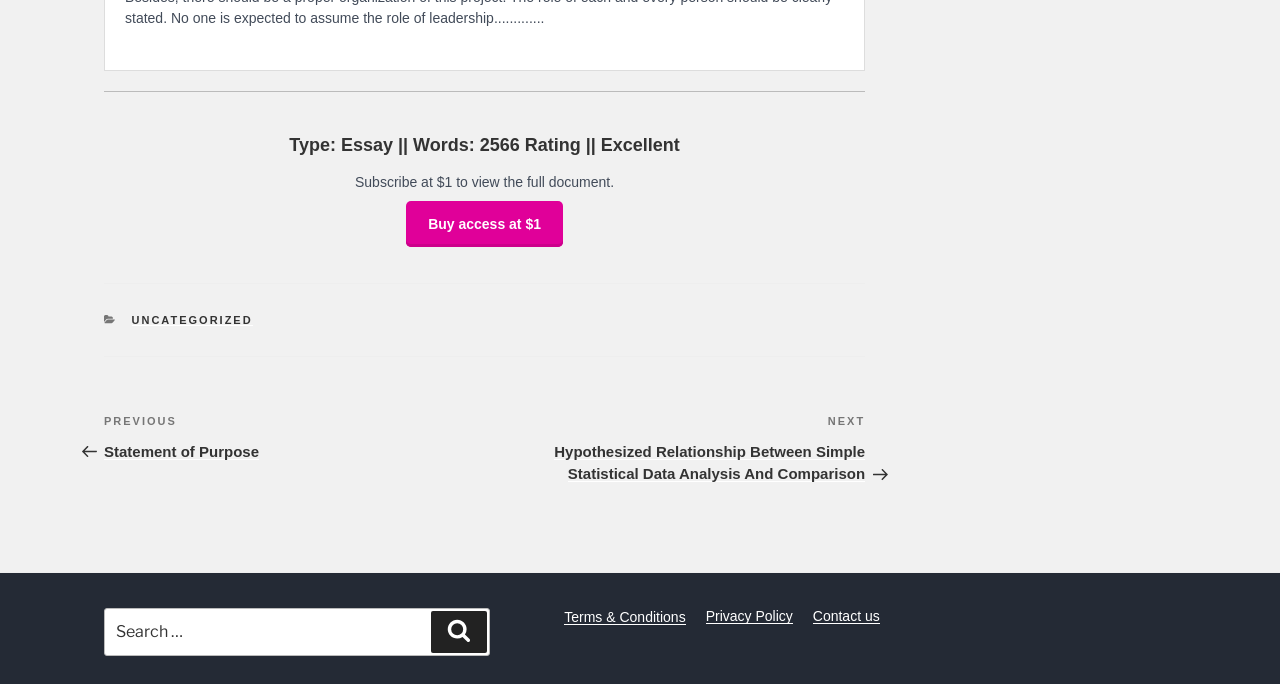Determine the bounding box coordinates for the clickable element required to fulfill the instruction: "Search for something". Provide the coordinates as four float numbers between 0 and 1, i.e., [left, top, right, bottom].

[0.081, 0.888, 0.383, 0.959]